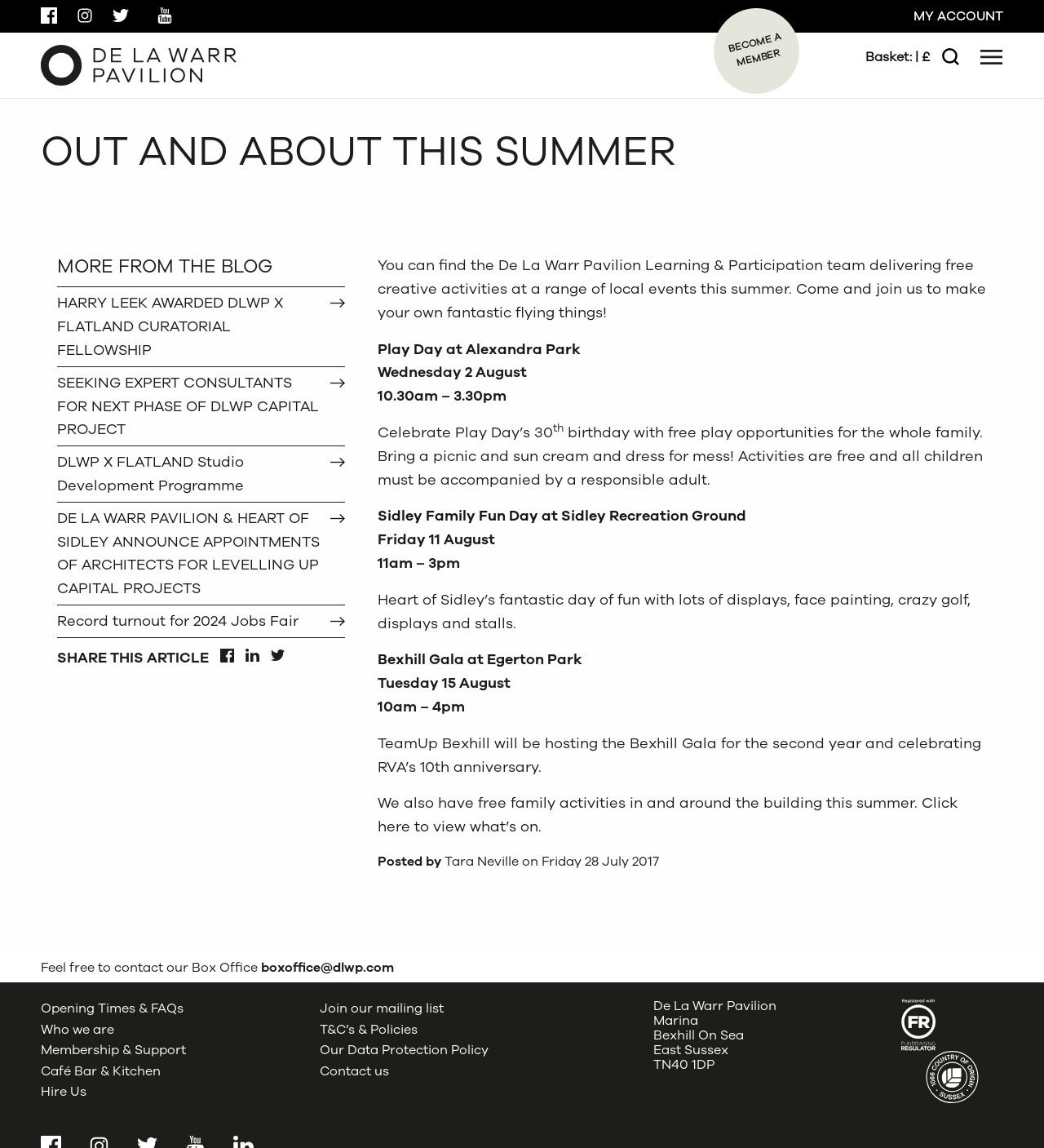Provide the bounding box coordinates of the section that needs to be clicked to accomplish the following instruction: "Learn more about the De La Warr Pavilion."

[0.039, 0.048, 0.227, 0.064]